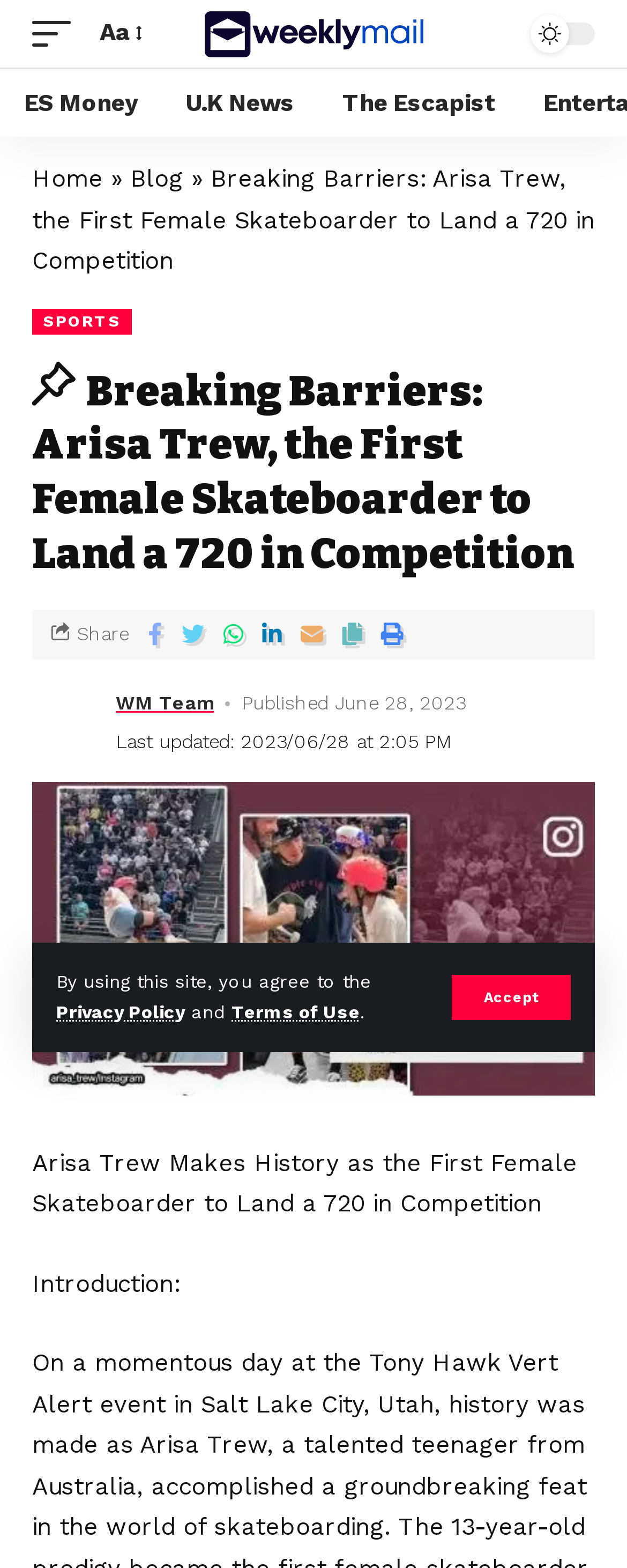Please find and generate the text of the main heading on the webpage.

Breaking Barriers: Arisa Trew, the First Female Skateboarder to Land a 720 in Competition